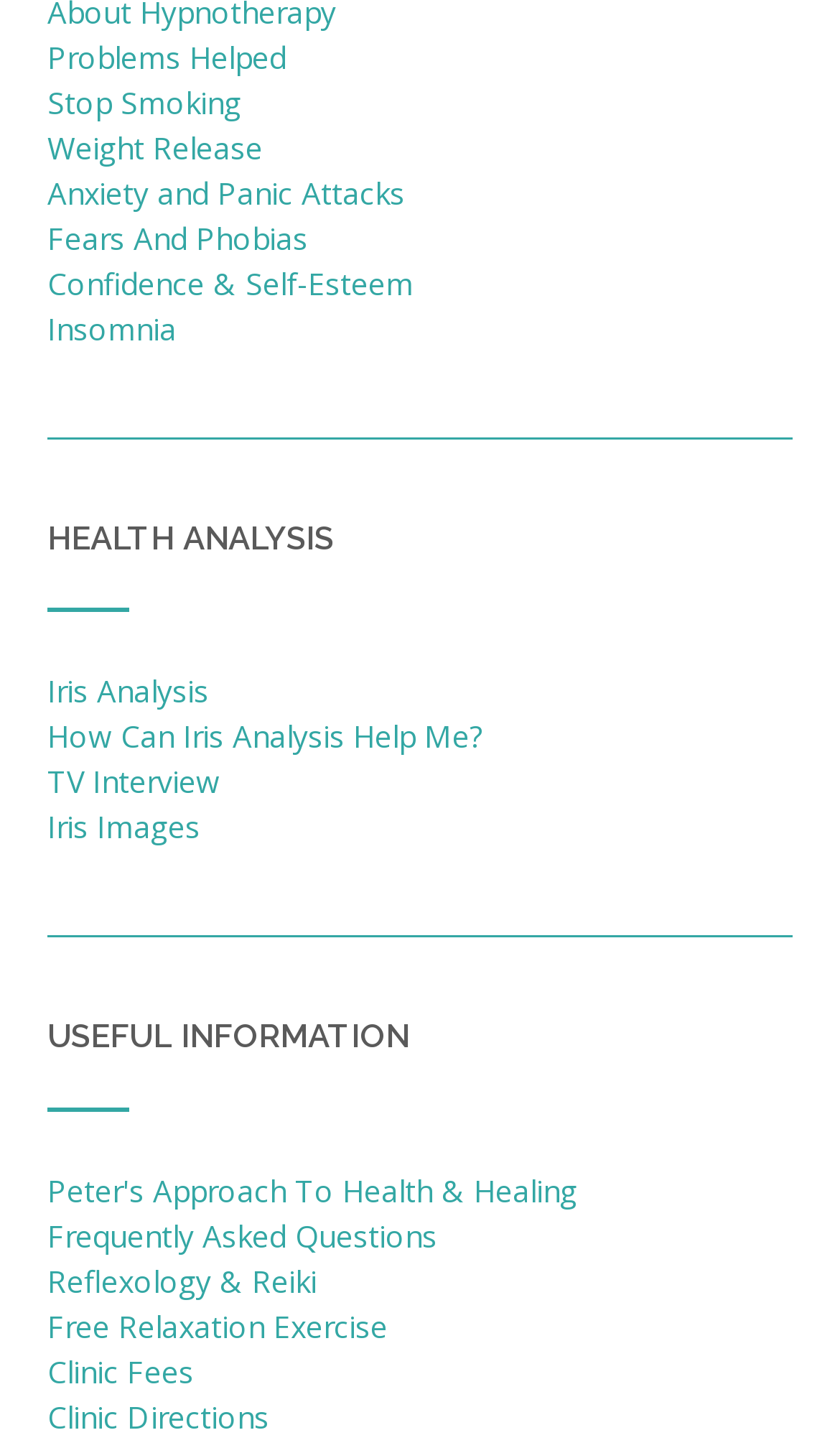Determine the bounding box coordinates of the clickable region to follow the instruction: "Read about health analysis".

[0.056, 0.358, 0.944, 0.423]